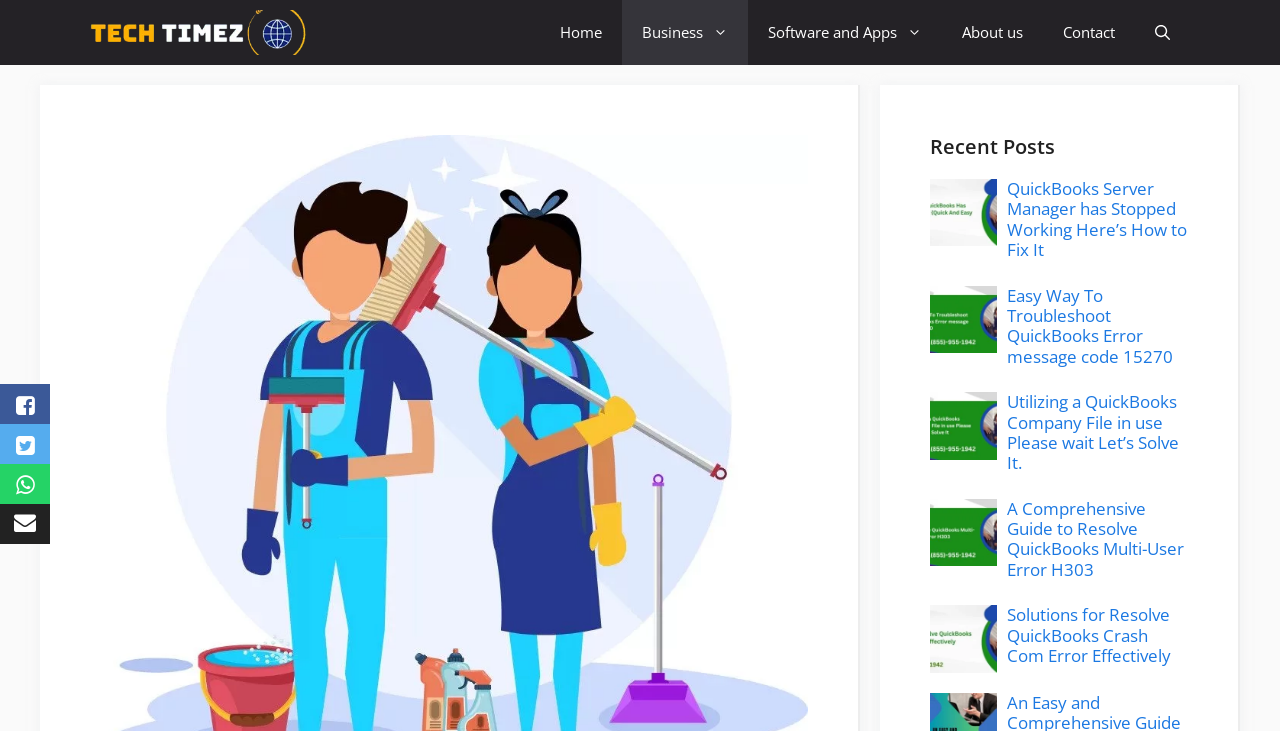How many social media links are there?
Please ensure your answer to the question is detailed and covers all necessary aspects.

I counted the number of social media links, which are represented by icons, and found 4 links.